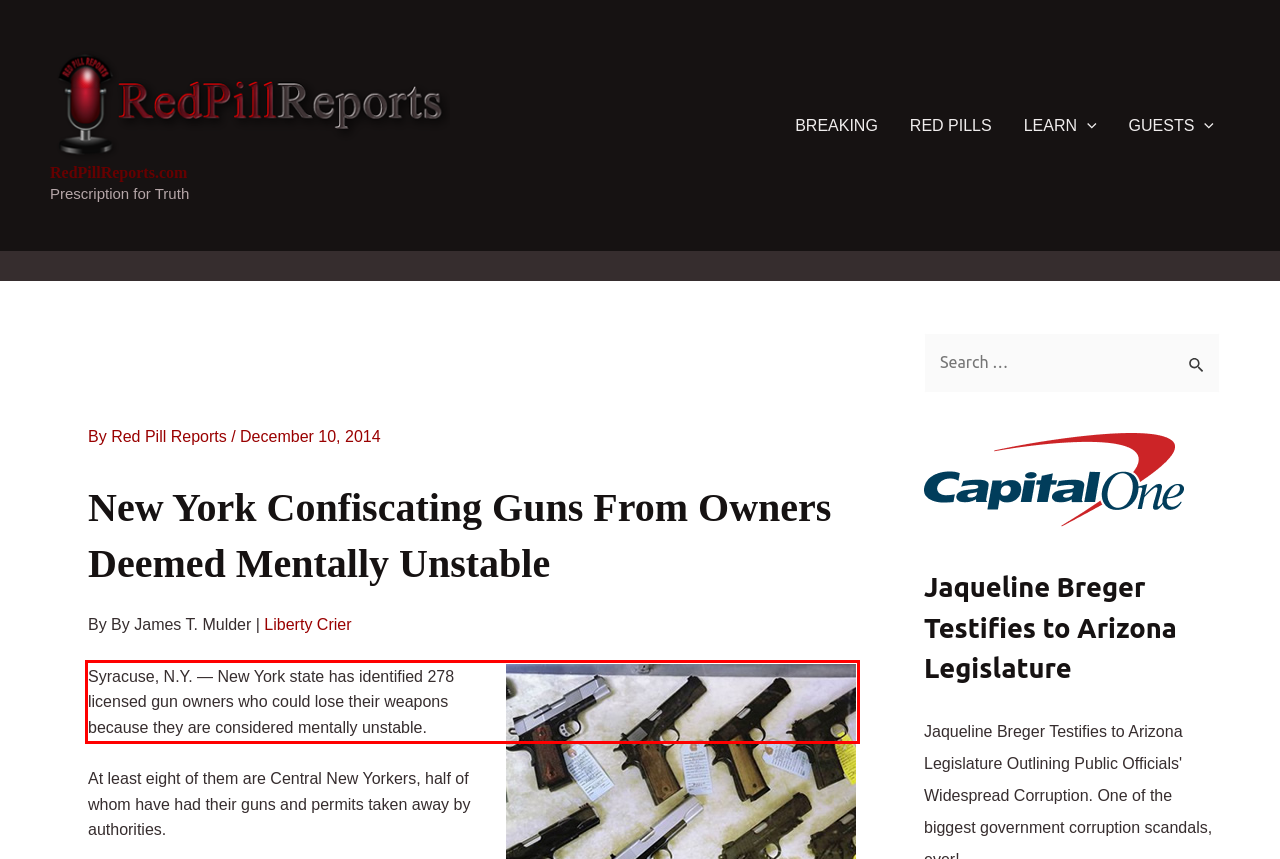You are looking at a screenshot of a webpage with a red rectangle bounding box. Use OCR to identify and extract the text content found inside this red bounding box.

Syracuse, N.Y. — New York state has identified 278 licensed gun owners who could lose their weapons because they are considered mentally unstable.